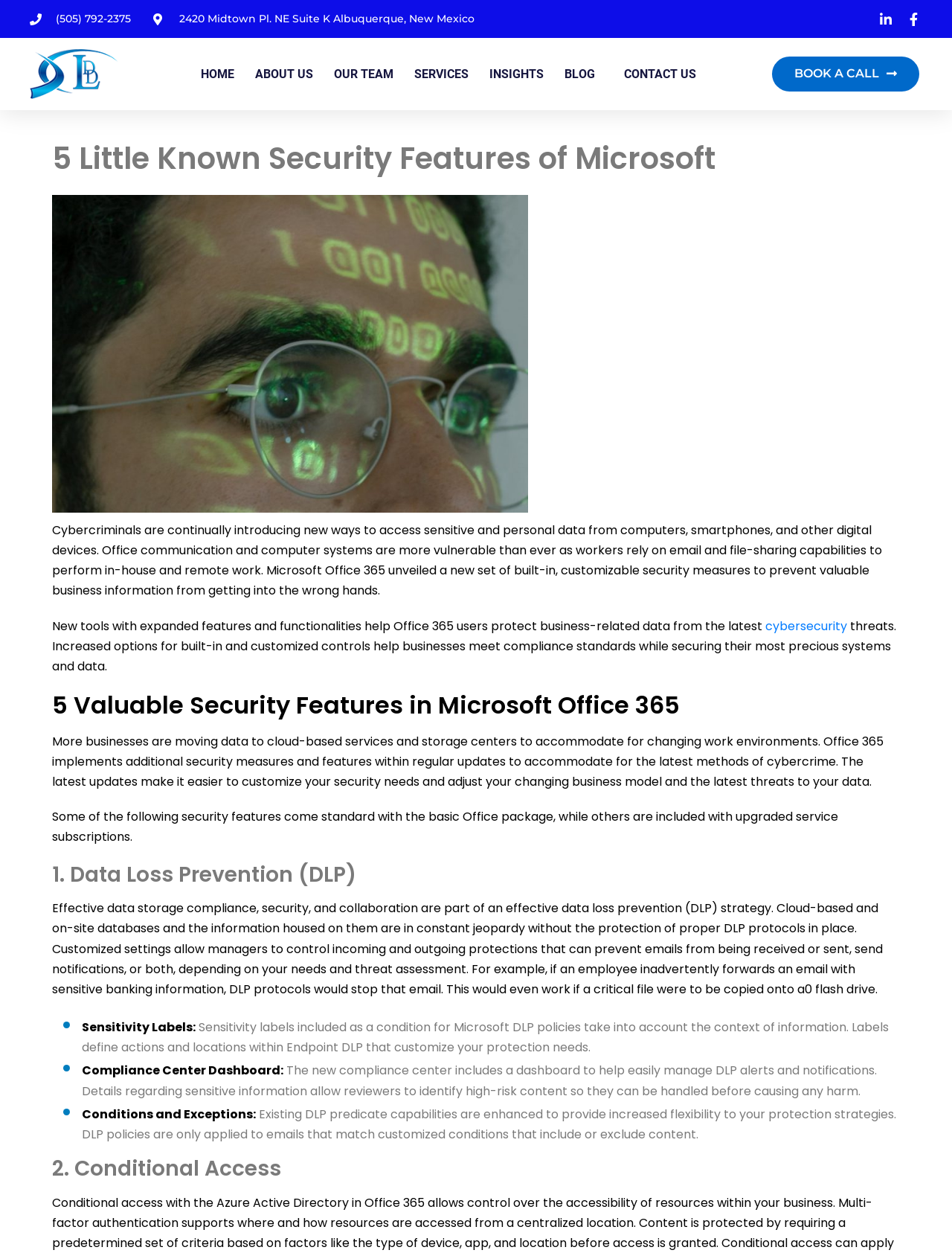Please identify the bounding box coordinates of the clickable area that will allow you to execute the instruction: "Click the 'BOOK A CALL' button".

[0.811, 0.045, 0.966, 0.073]